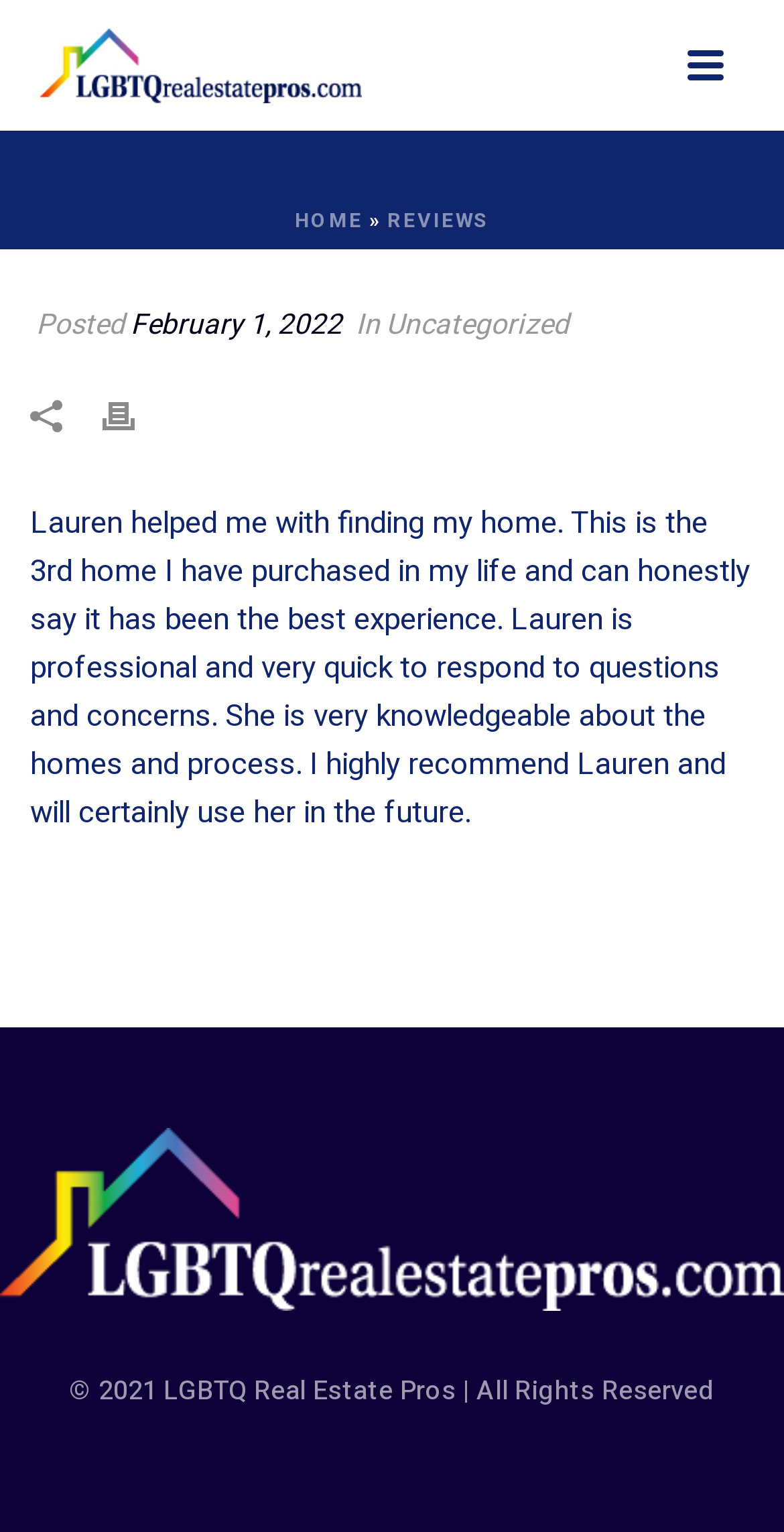Could you please study the image and provide a detailed answer to the question:
What is the name of the website?

The logo at the bottom of the page has the text 'lgbtq-real-estate-pros-logo-white', and the copyright notice at the bottom of the page reads '© 2021 LGBTQ Real Estate Pros | All Rights Reserved', indicating that the name of the website is LGBTQ Real Estate Pros.